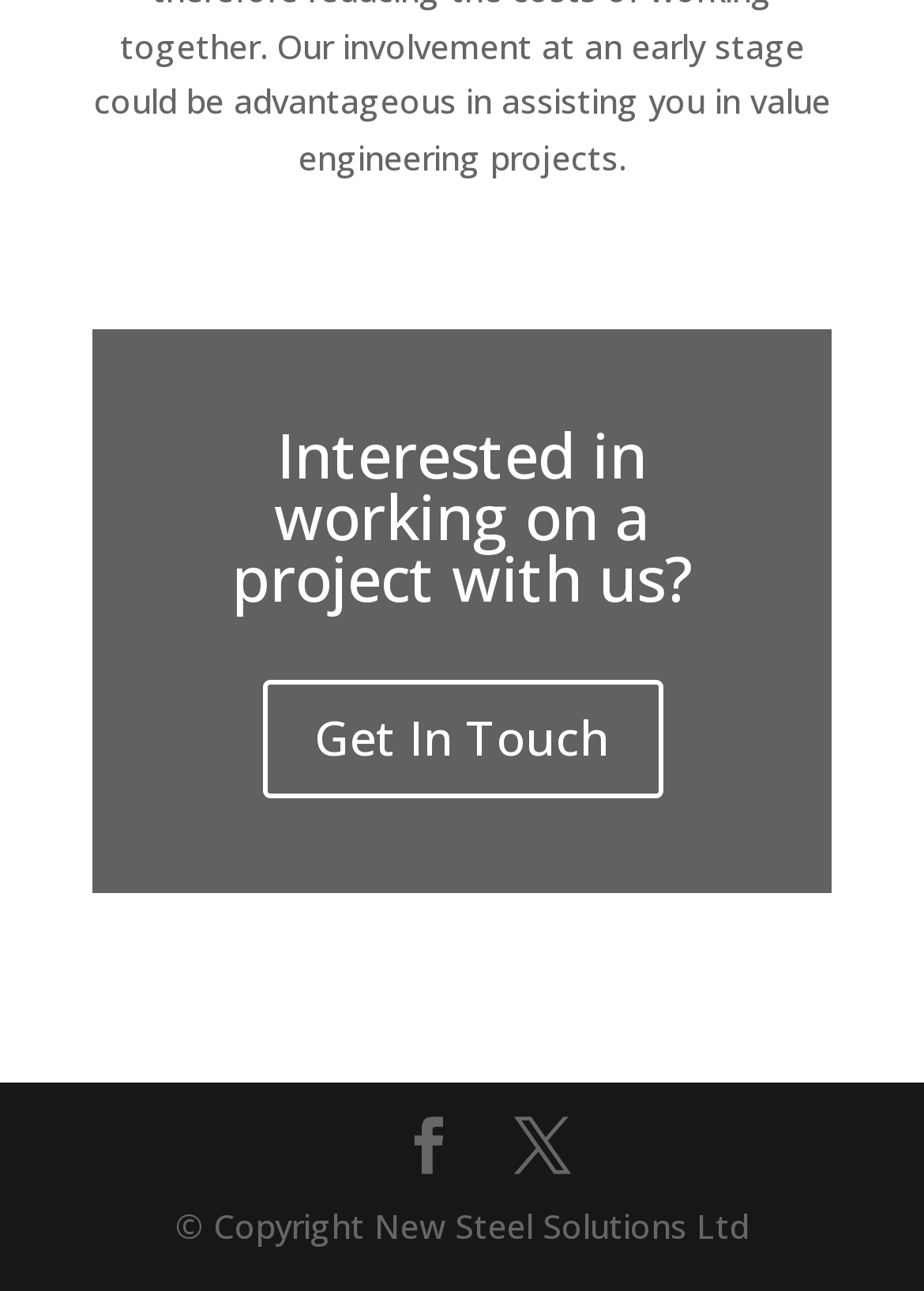Determine the bounding box for the UI element described here: "parent_node: 9335 3430".

None